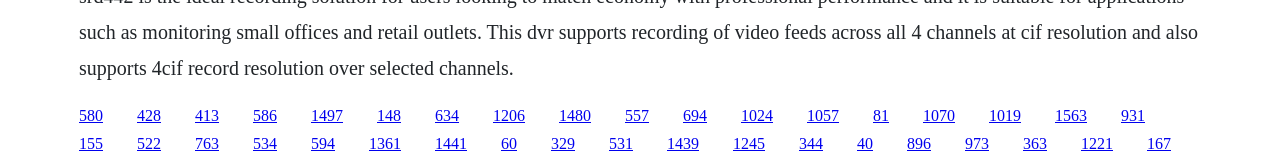Please answer the following question as detailed as possible based on the image: 
Is there a pattern in the link arrangement?

I observed that the links are arranged in a consistent pattern, with the x1 and x2 coordinates of each link increasing incrementally, indicating a deliberate arrangement of the links.